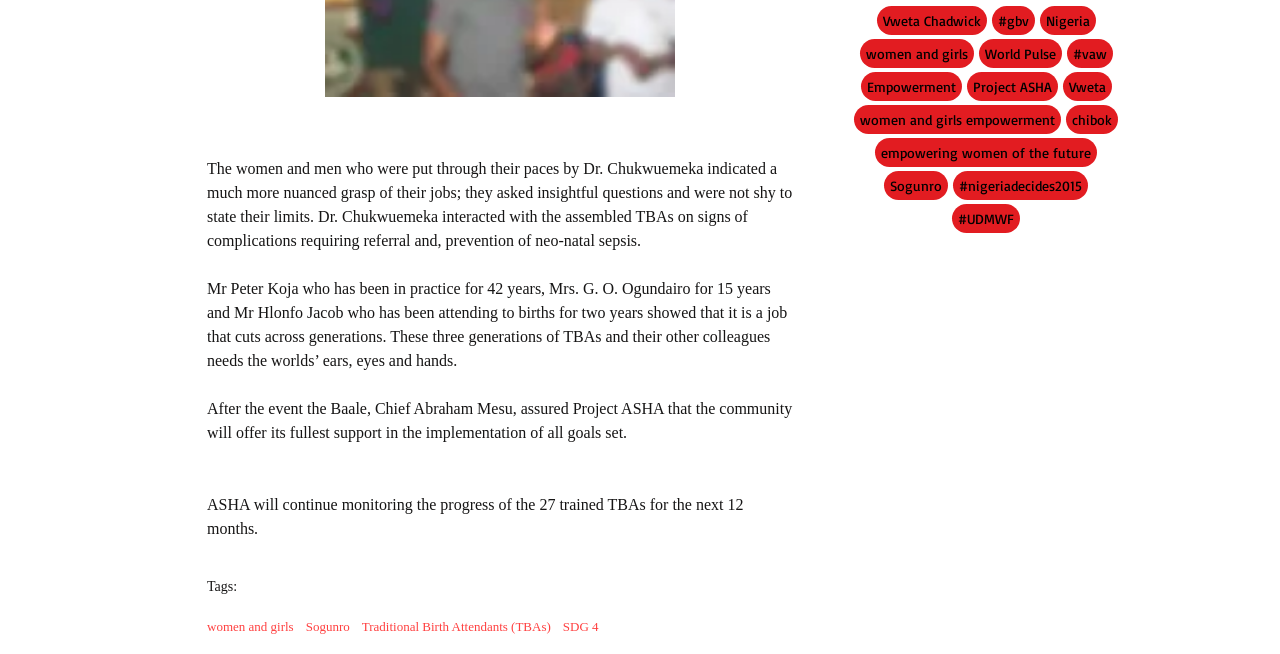Identify the bounding box coordinates of the section to be clicked to complete the task described by the following instruction: "Click on the 'Project ASHA' link". The coordinates should be four float numbers between 0 and 1, formatted as [left, top, right, bottom].

[0.755, 0.11, 0.826, 0.154]